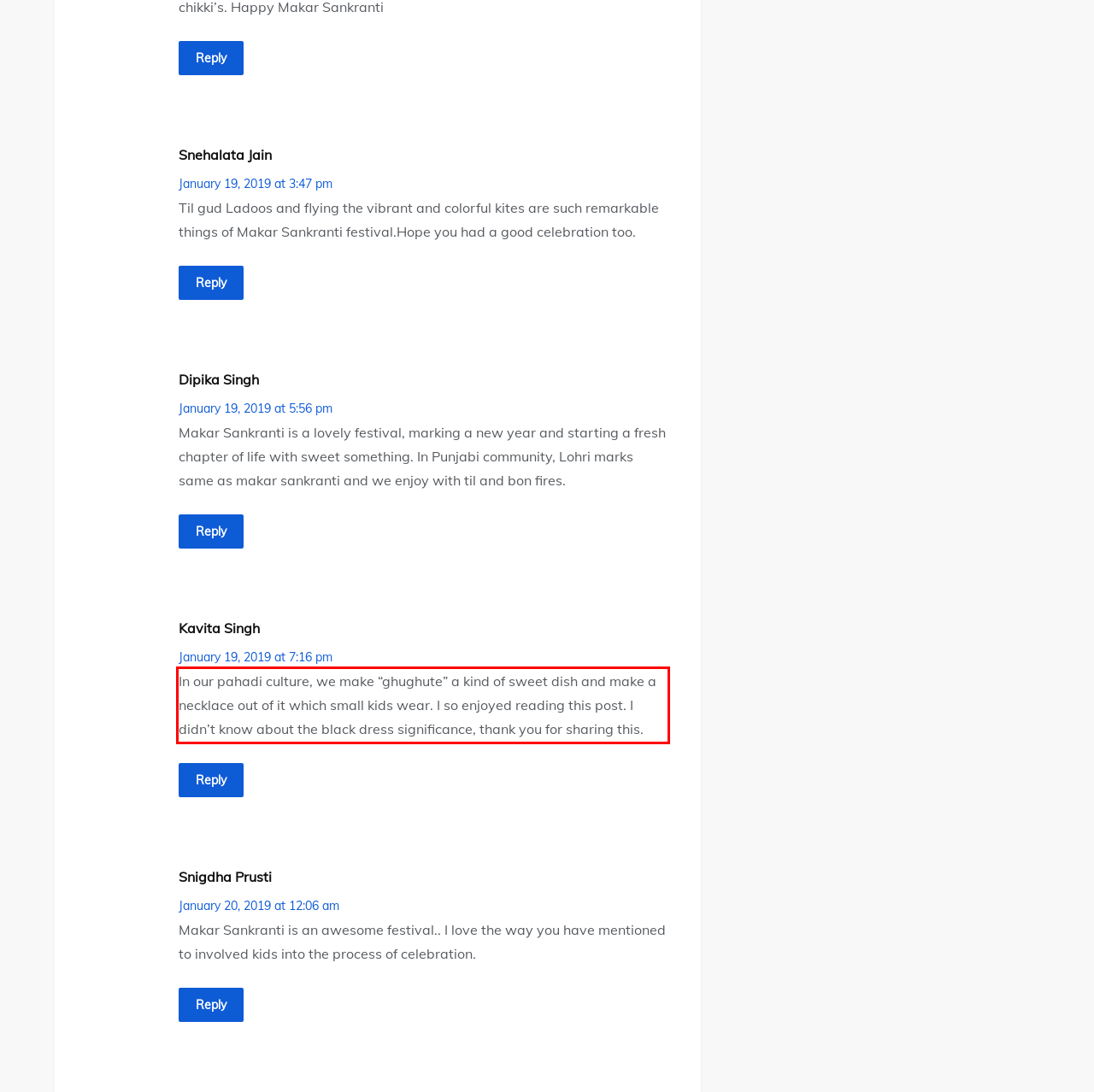Given a screenshot of a webpage with a red bounding box, extract the text content from the UI element inside the red bounding box.

In our pahadi culture, we make “ghughute” a kind of sweet dish and make a necklace out of it which small kids wear. I so enjoyed reading this post. I didn’t know about the black dress significance, thank you for sharing this.